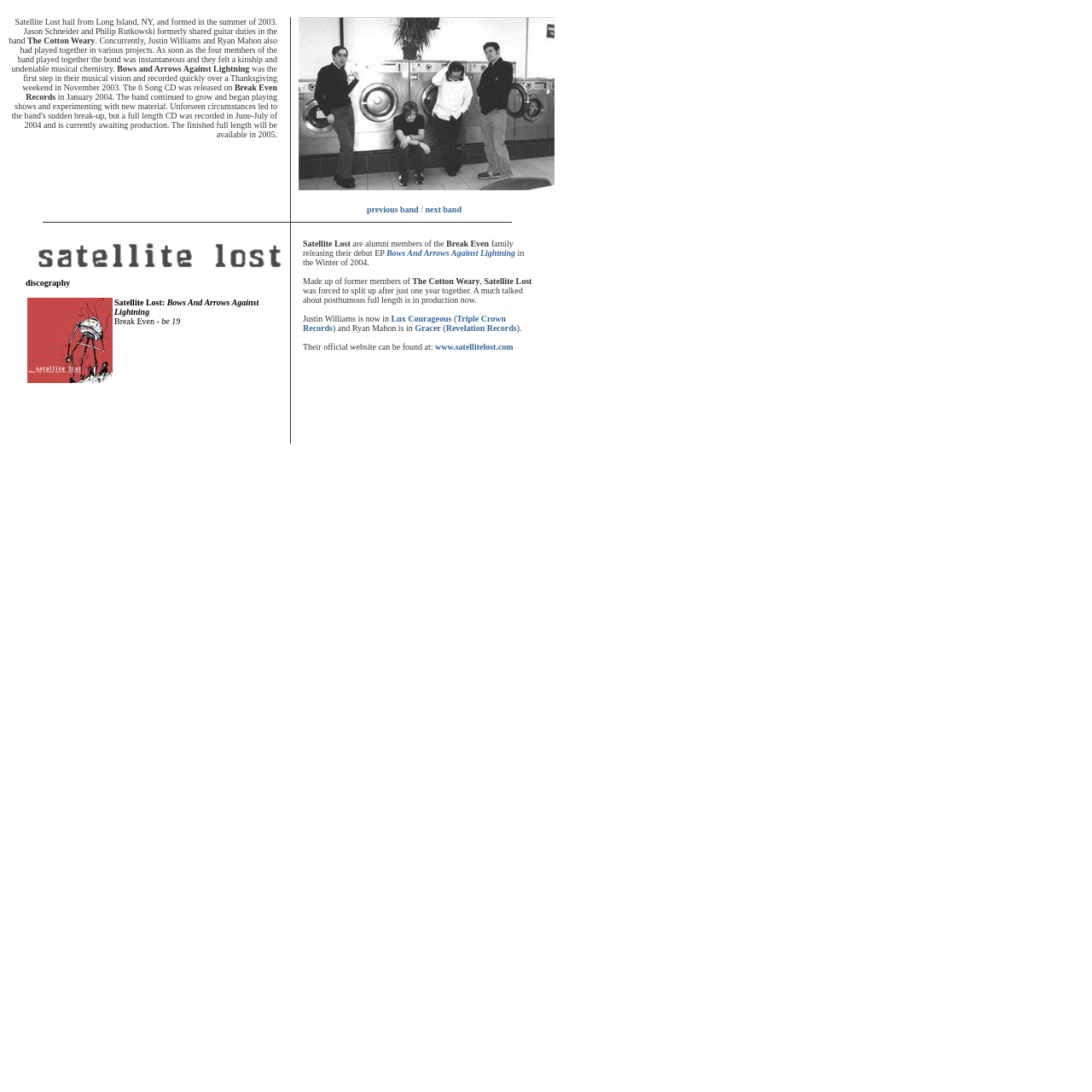Given the element description "Chinese Art by Su" in the screenshot, predict the bounding box coordinates of that UI element.

None